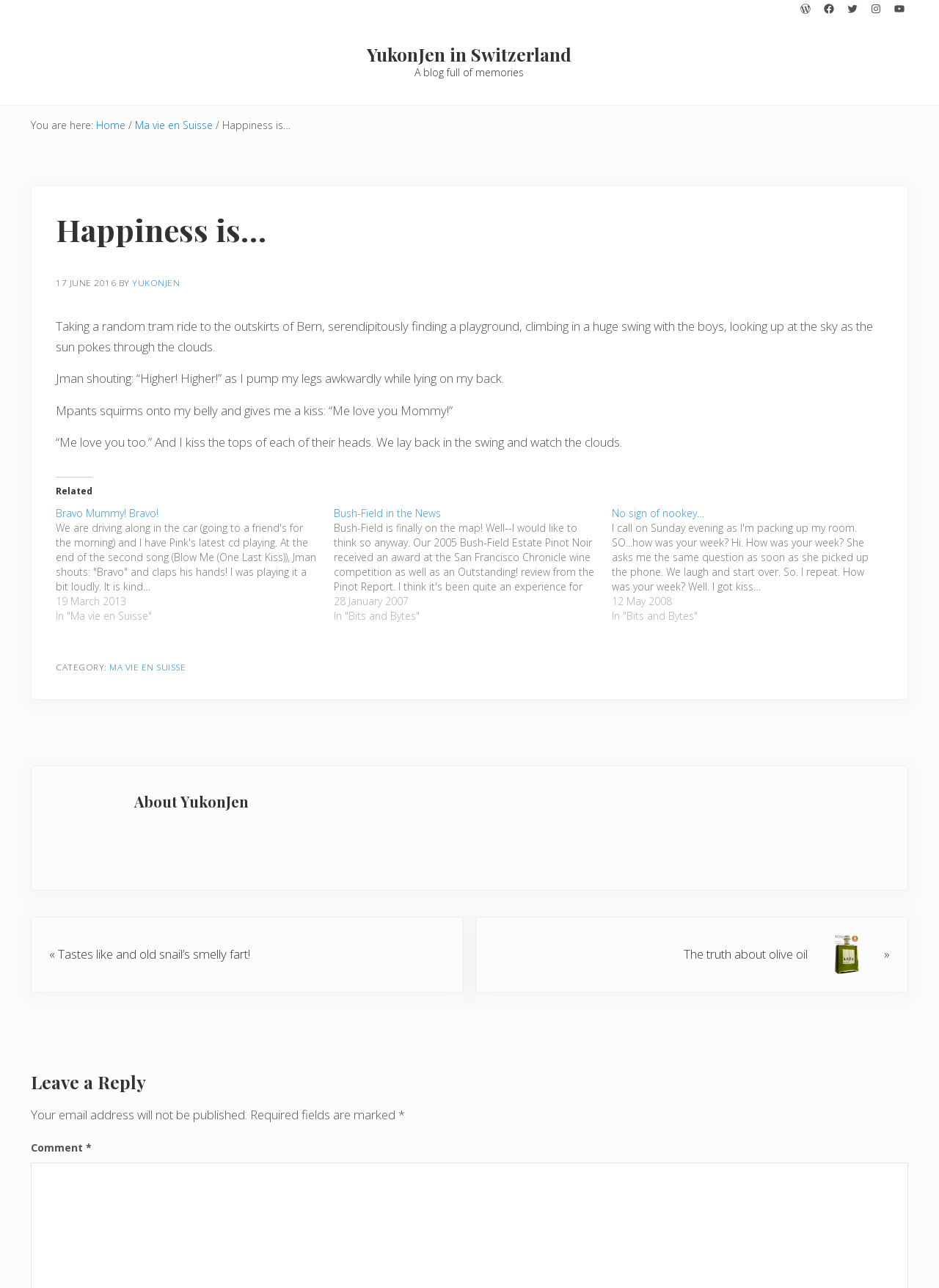From the element description: "Home", extract the bounding box coordinates of the UI element. The coordinates should be expressed as four float numbers between 0 and 1, in the order [left, top, right, bottom].

[0.102, 0.092, 0.133, 0.102]